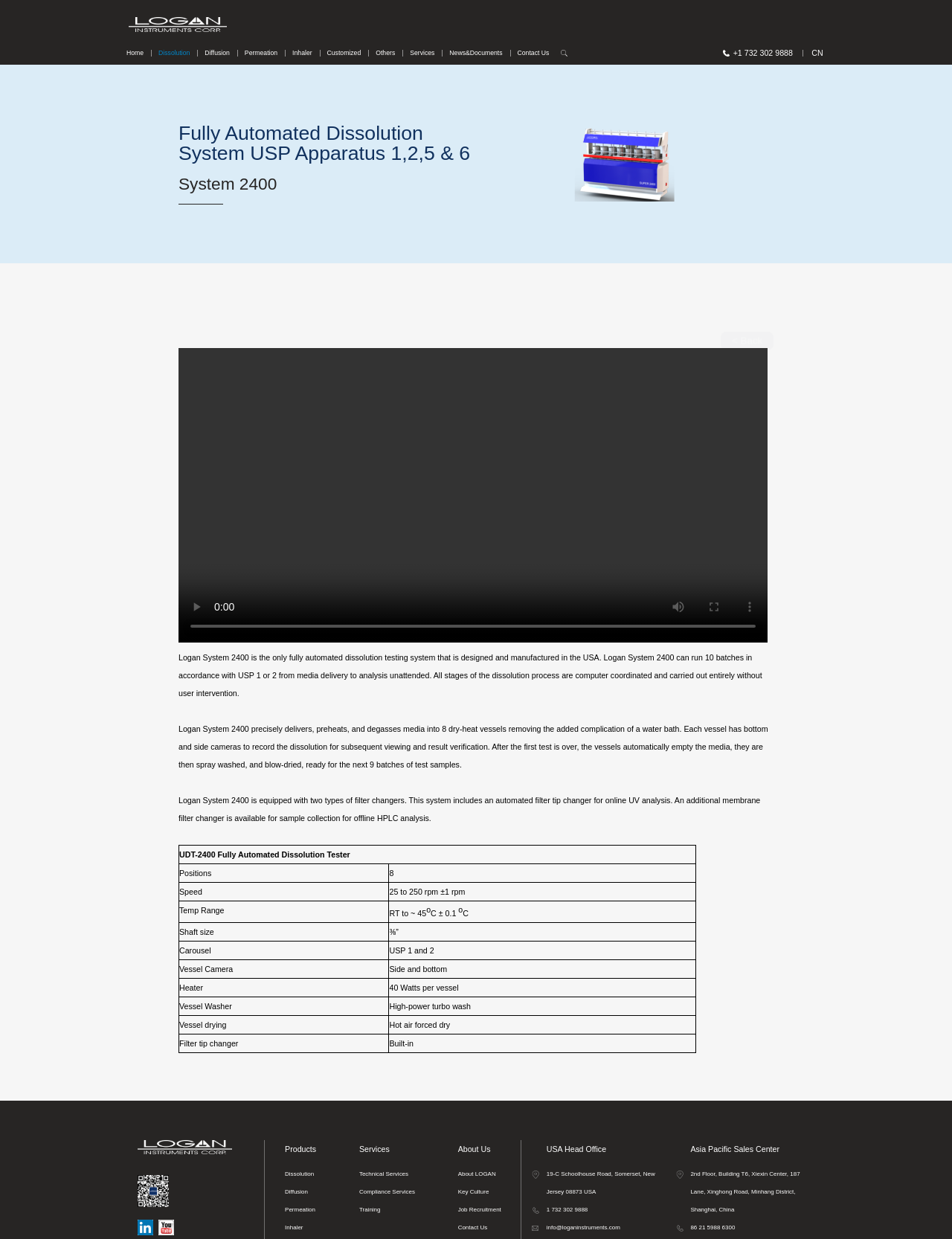Provide a thorough and detailed response to the question by examining the image: 
What is the purpose of the dissolution testing system?

The purpose of the dissolution testing system can be inferred from the context of the webpage. The system is designed to test the dissolution of substances, which is an important process in pharmaceutical and other industries.